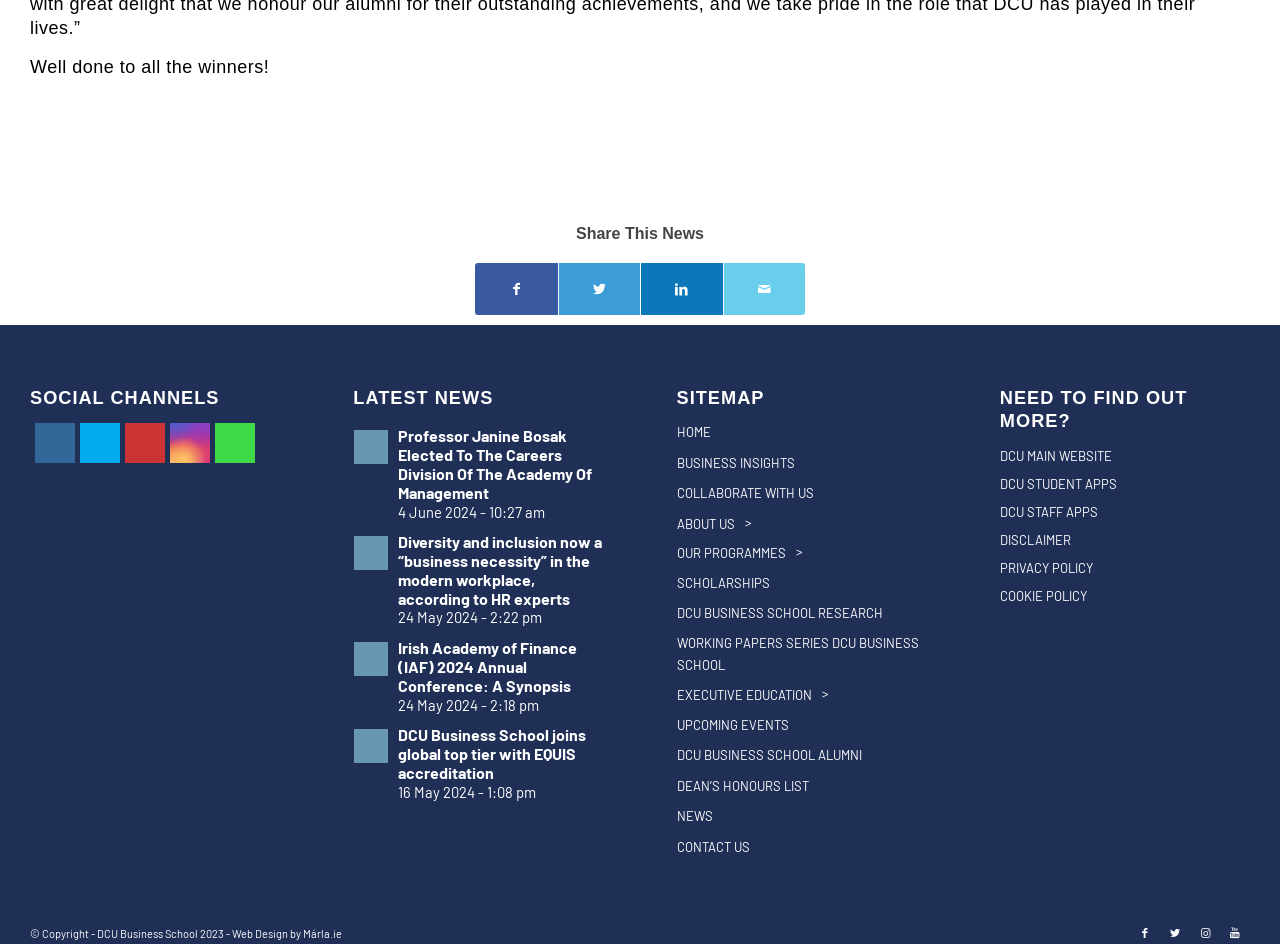Identify the coordinates of the bounding box for the element described below: "DCU Student APPS". Return the coordinates as four float numbers between 0 and 1: [left, top, right, bottom].

[0.781, 0.498, 0.977, 0.528]